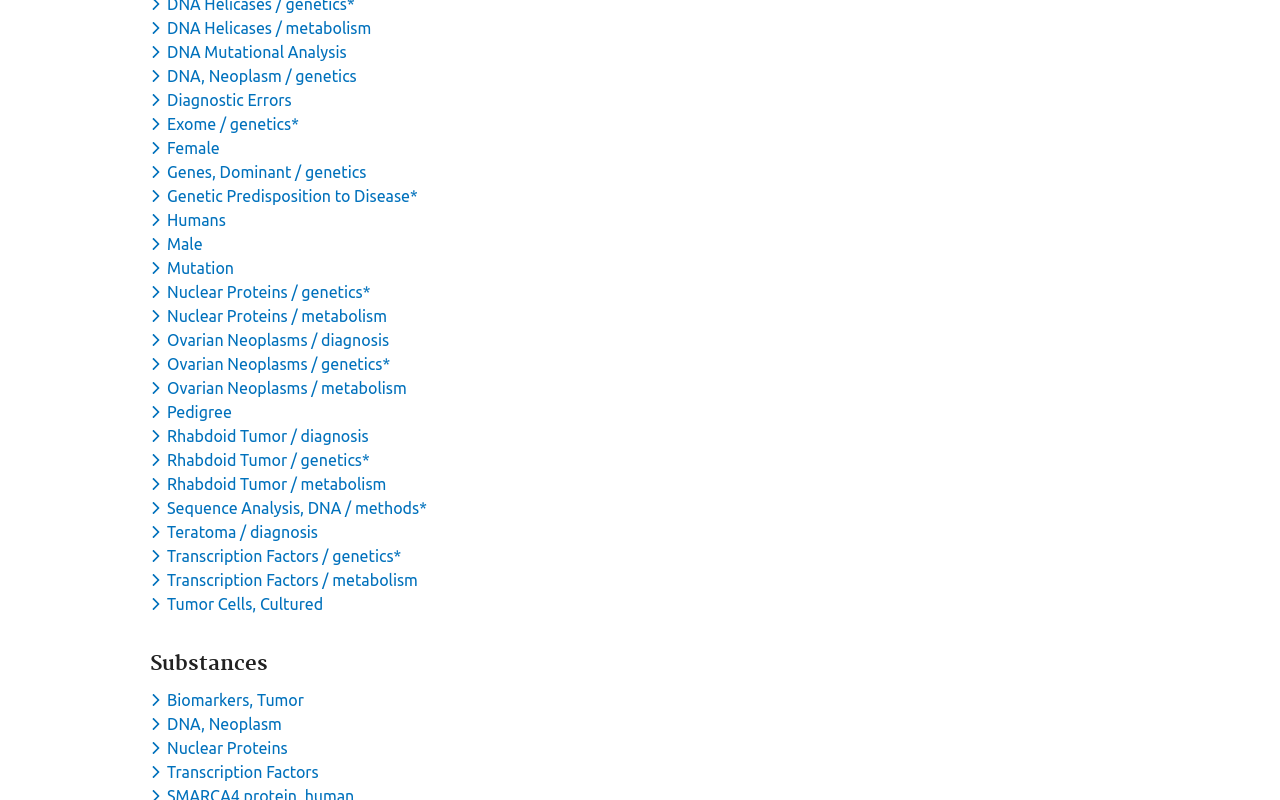Locate the bounding box coordinates of the element you need to click to accomplish the task described by this instruction: "Toggle dropdown menu for keyword Biomarkers, Tumor".

[0.117, 0.864, 0.241, 0.886]